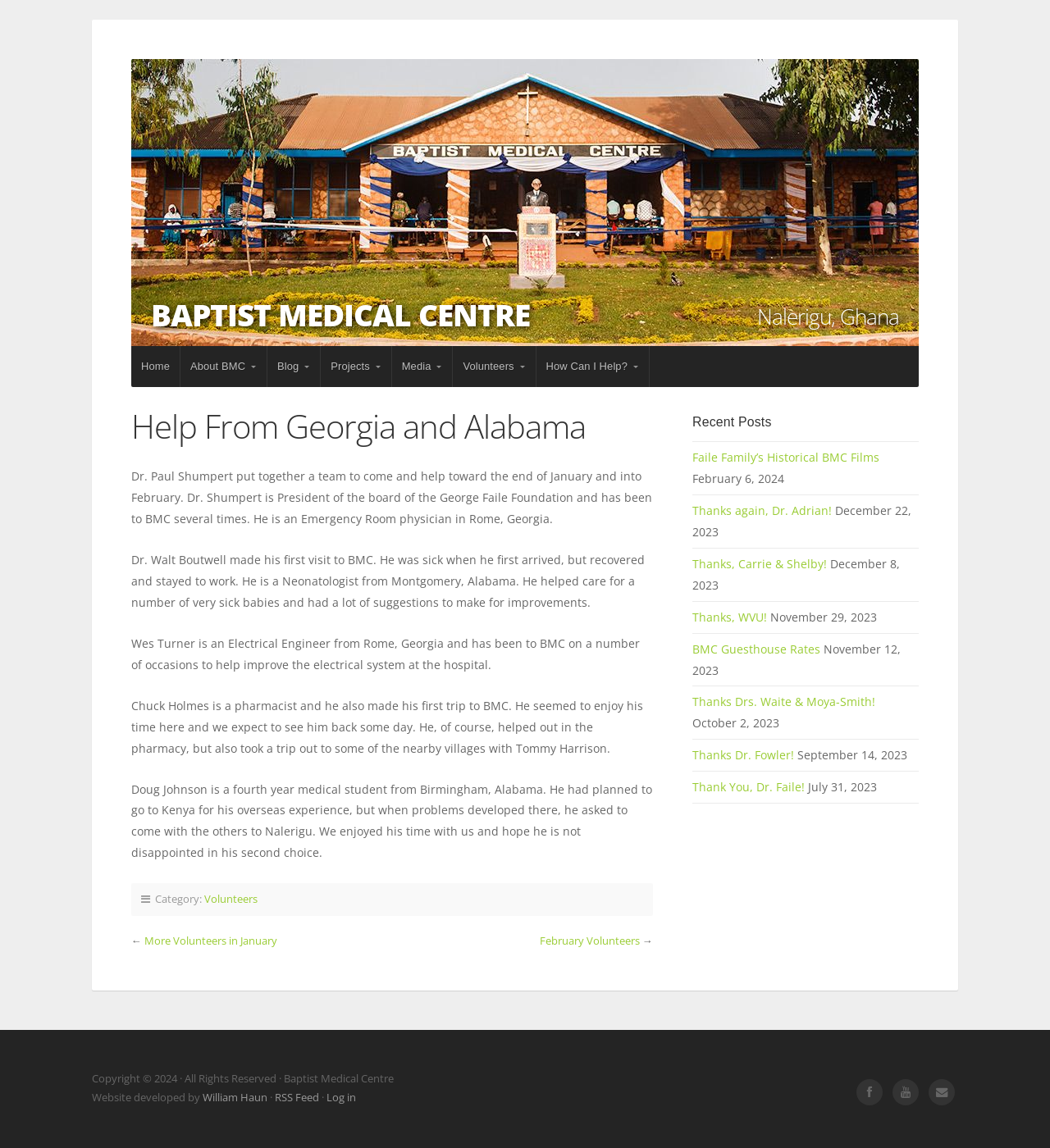Please reply to the following question with a single word or a short phrase:
What is the location of the Baptist Medical Centre?

Nalerigu, Ghana